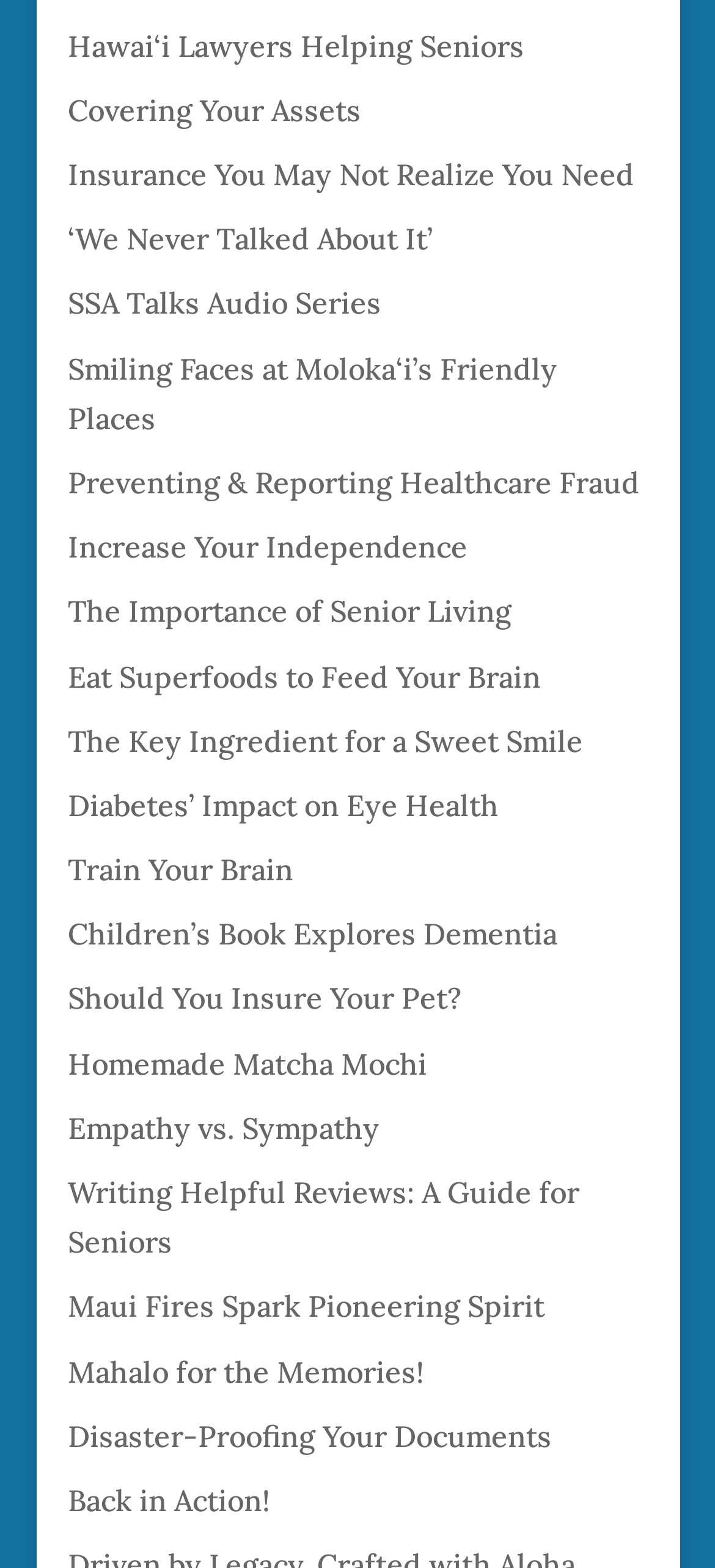Are there any links about health?
Based on the screenshot, provide your answer in one word or phrase.

Yes